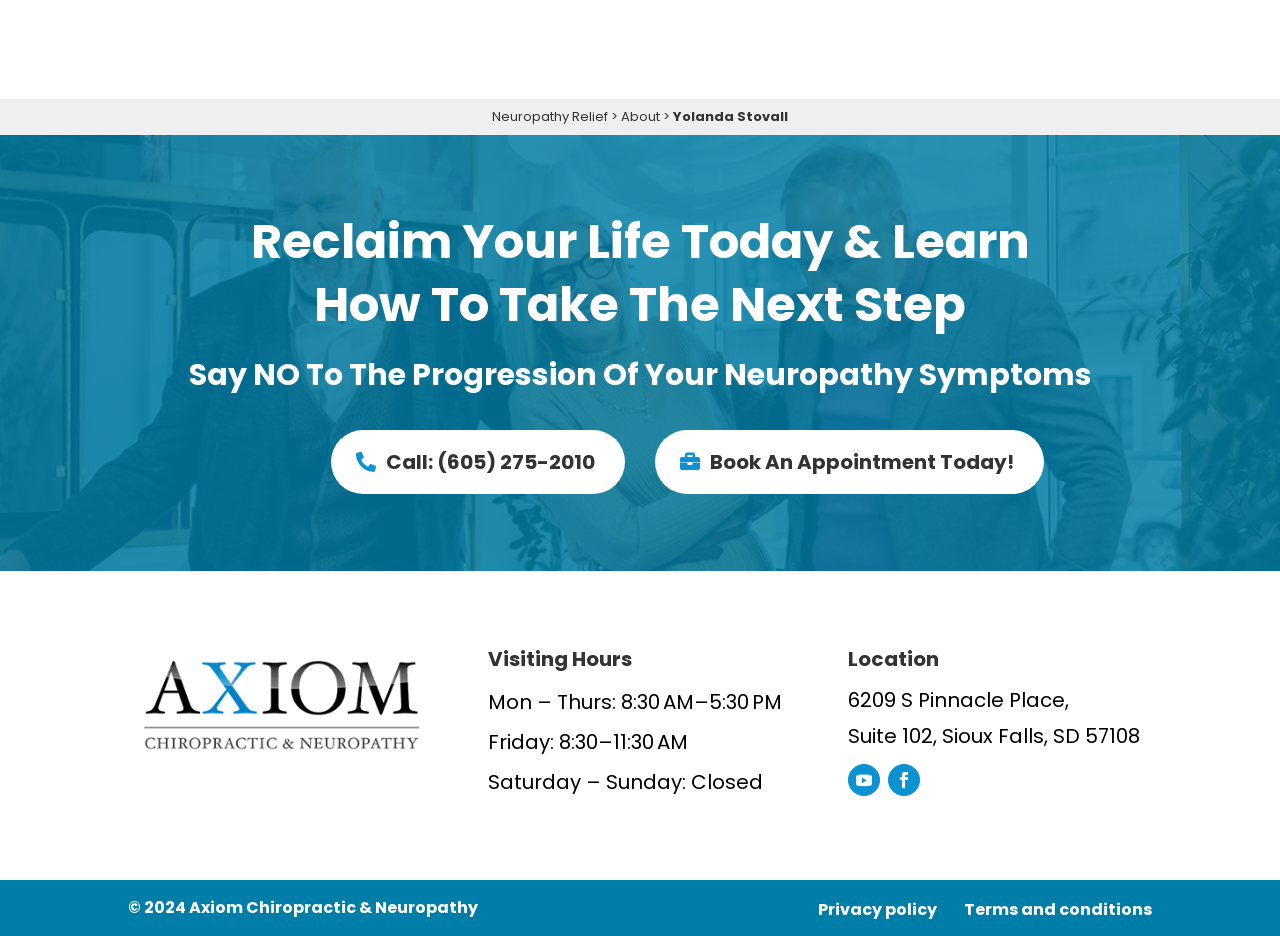Please locate the clickable area by providing the bounding box coordinates to follow this instruction: "Call (605) 275-2010".

[0.258, 0.459, 0.488, 0.528]